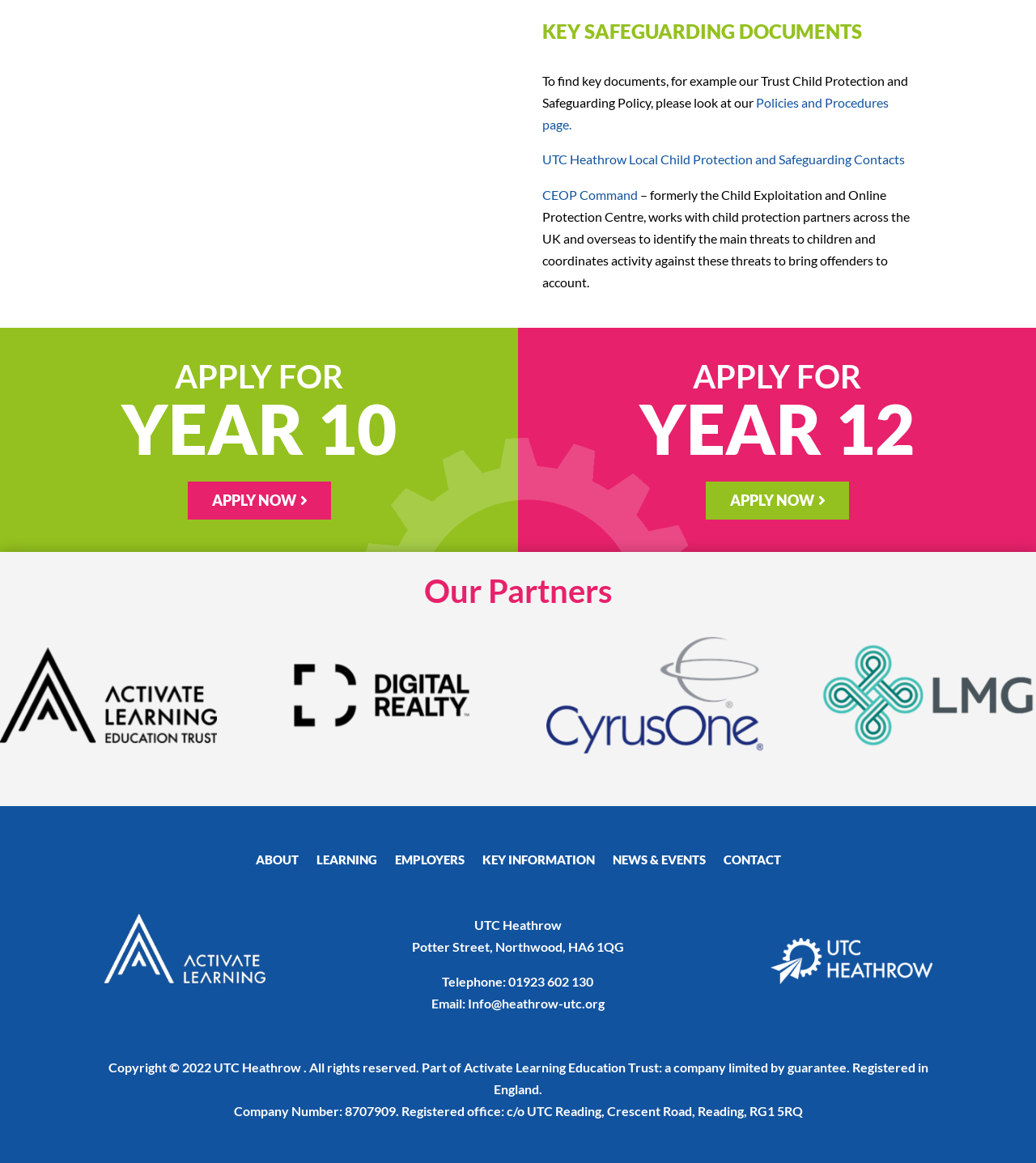Determine the bounding box coordinates of the clickable region to follow the instruction: "Apply for Year 12".

[0.681, 0.414, 0.819, 0.447]